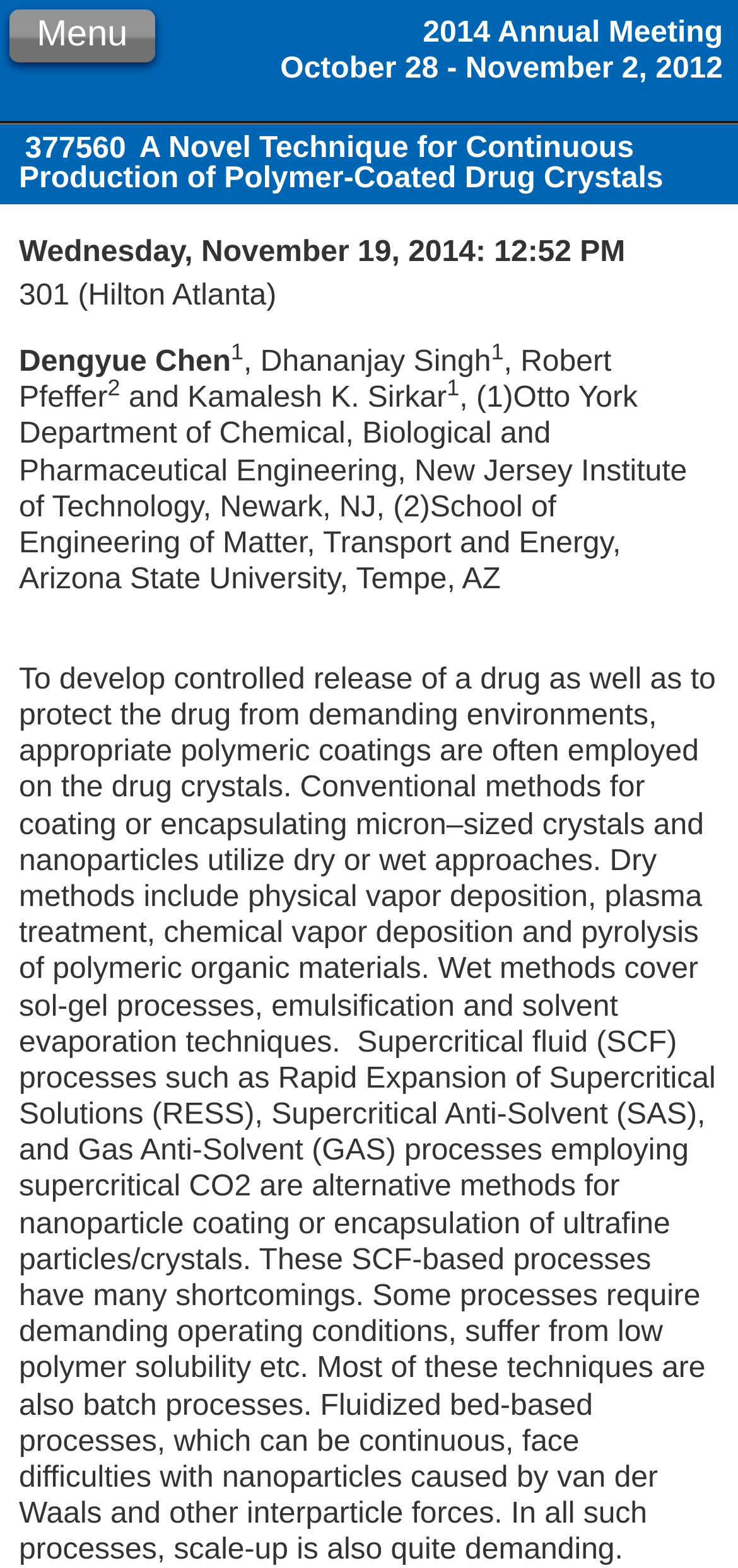Who is the first author of the abstract? Using the information from the screenshot, answer with a single word or phrase.

Dengyue Chen